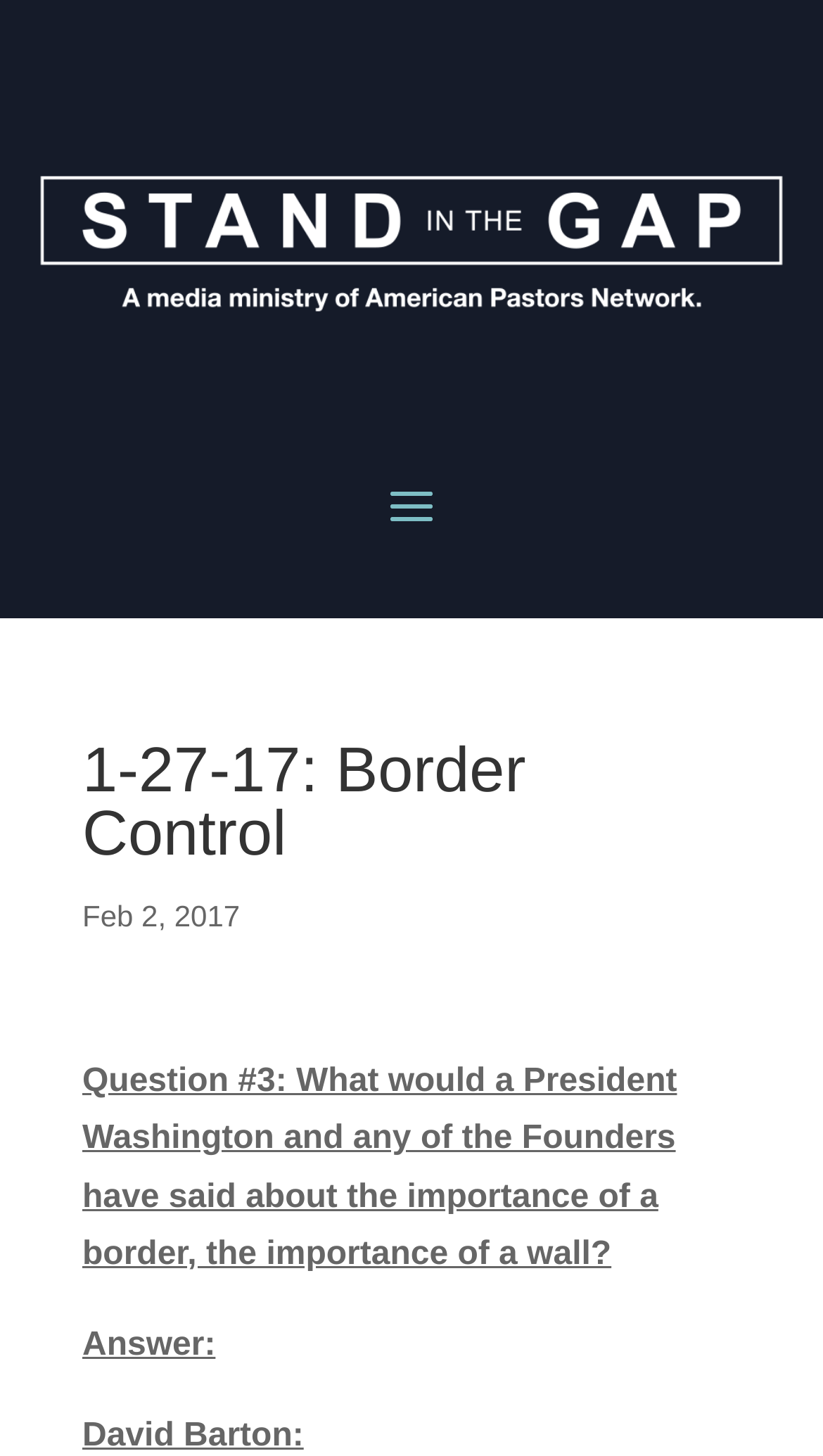What is the topic of the question in the article?
Look at the webpage screenshot and answer the question with a detailed explanation.

I found the topic of the question in the article by looking at the StaticText element with the content 'What would a President Washington and any of the Founders have said about the importance of a border, the importance of a wall?' which is located above the answer.